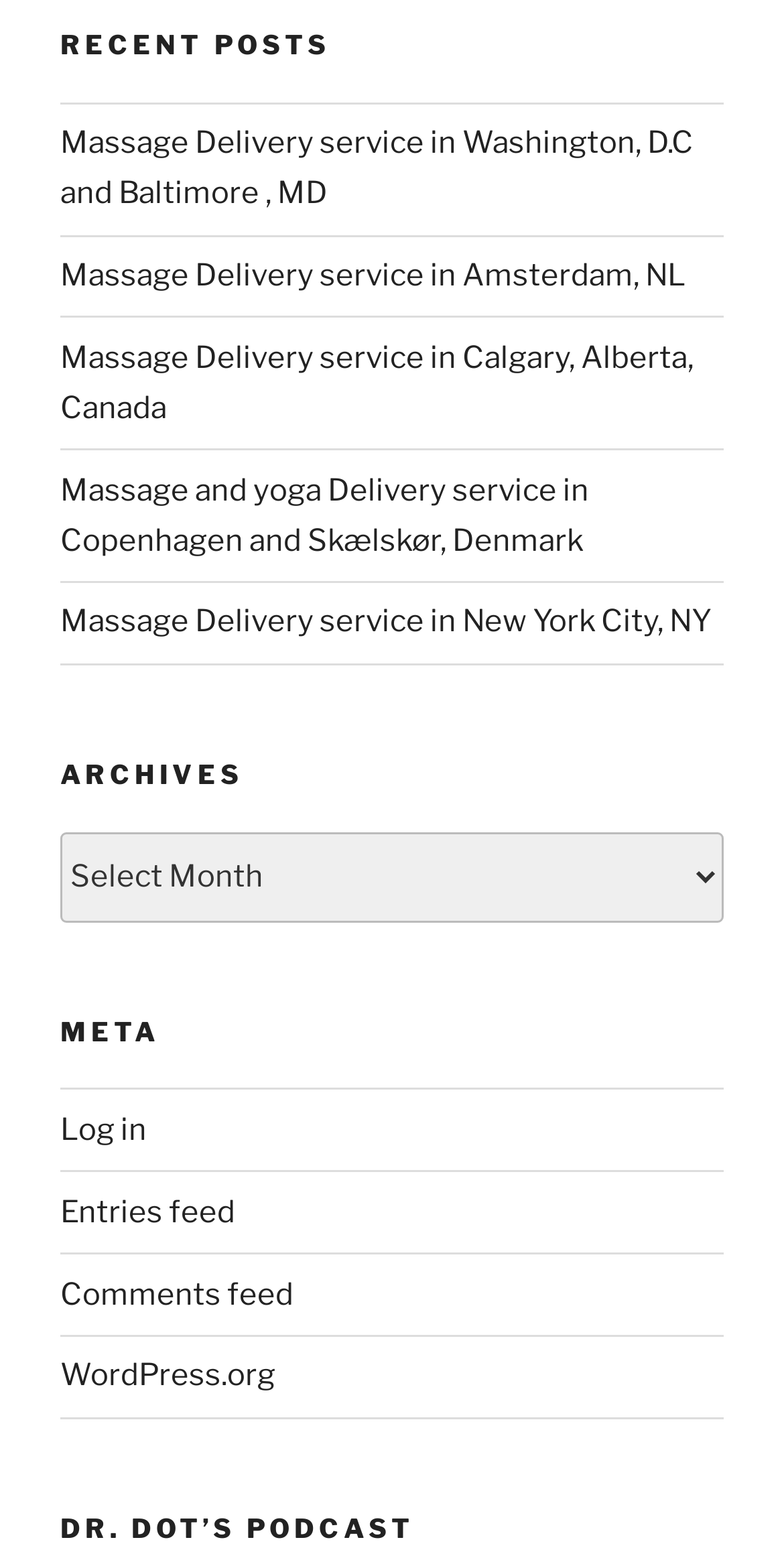Can you determine the bounding box coordinates of the area that needs to be clicked to fulfill the following instruction: "Log in"?

[0.077, 0.715, 0.187, 0.738]